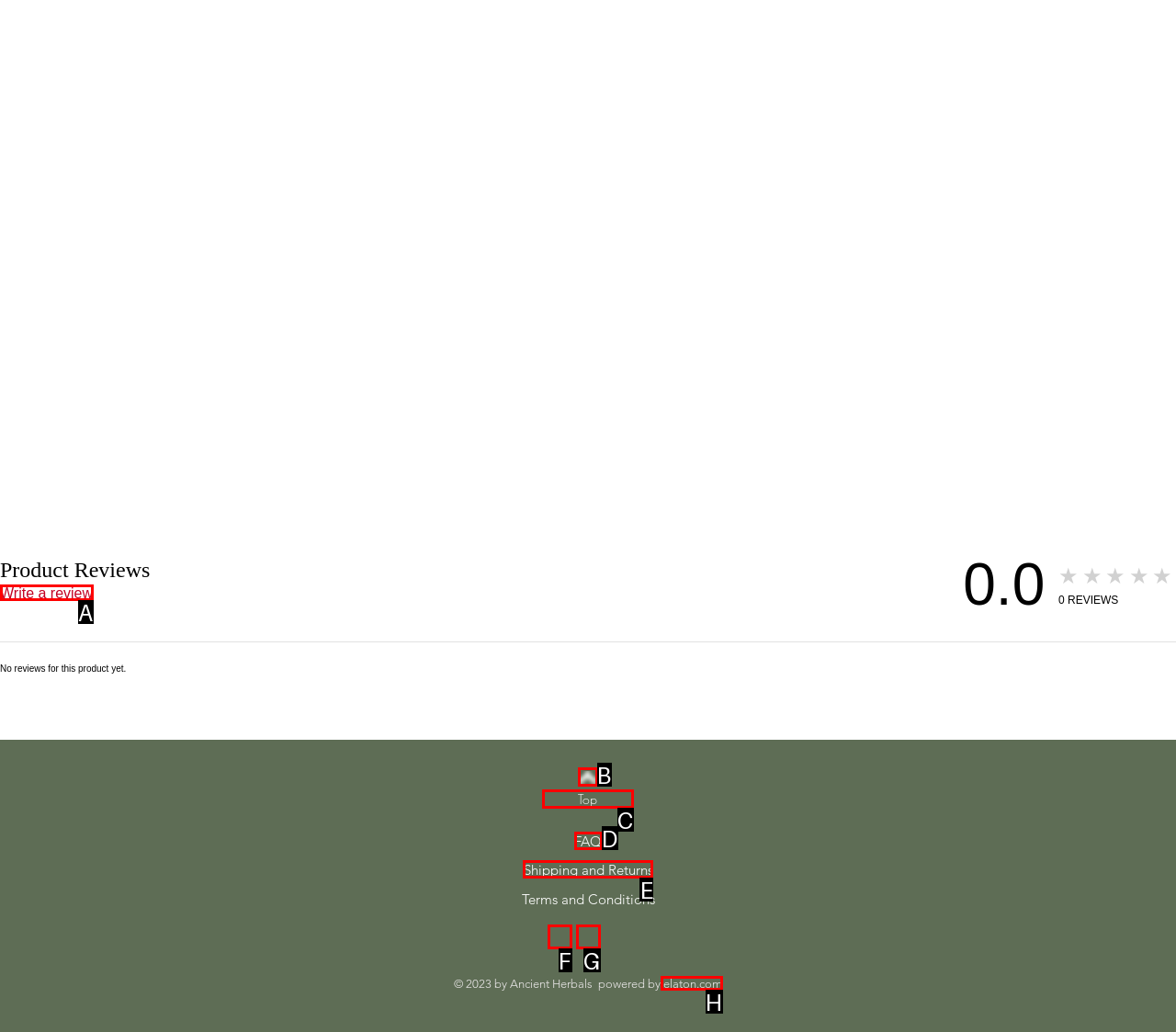From the given options, tell me which letter should be clicked to complete this task: Search for jobs
Answer with the letter only.

None